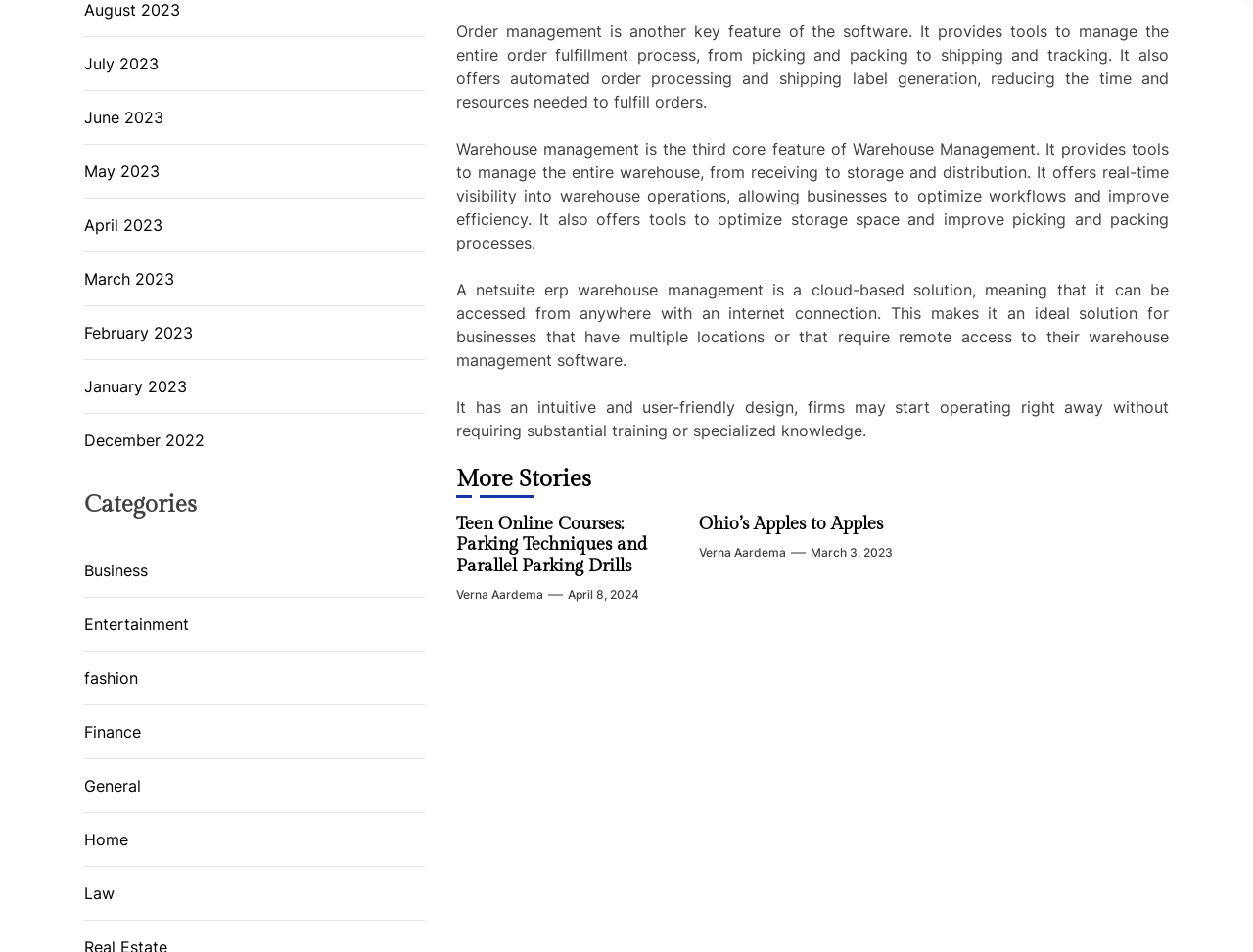Please find the bounding box coordinates of the element that must be clicked to perform the given instruction: "Browse Business category". The coordinates should be four float numbers from 0 to 1, i.e., [left, top, right, bottom].

[0.067, 0.587, 0.118, 0.612]